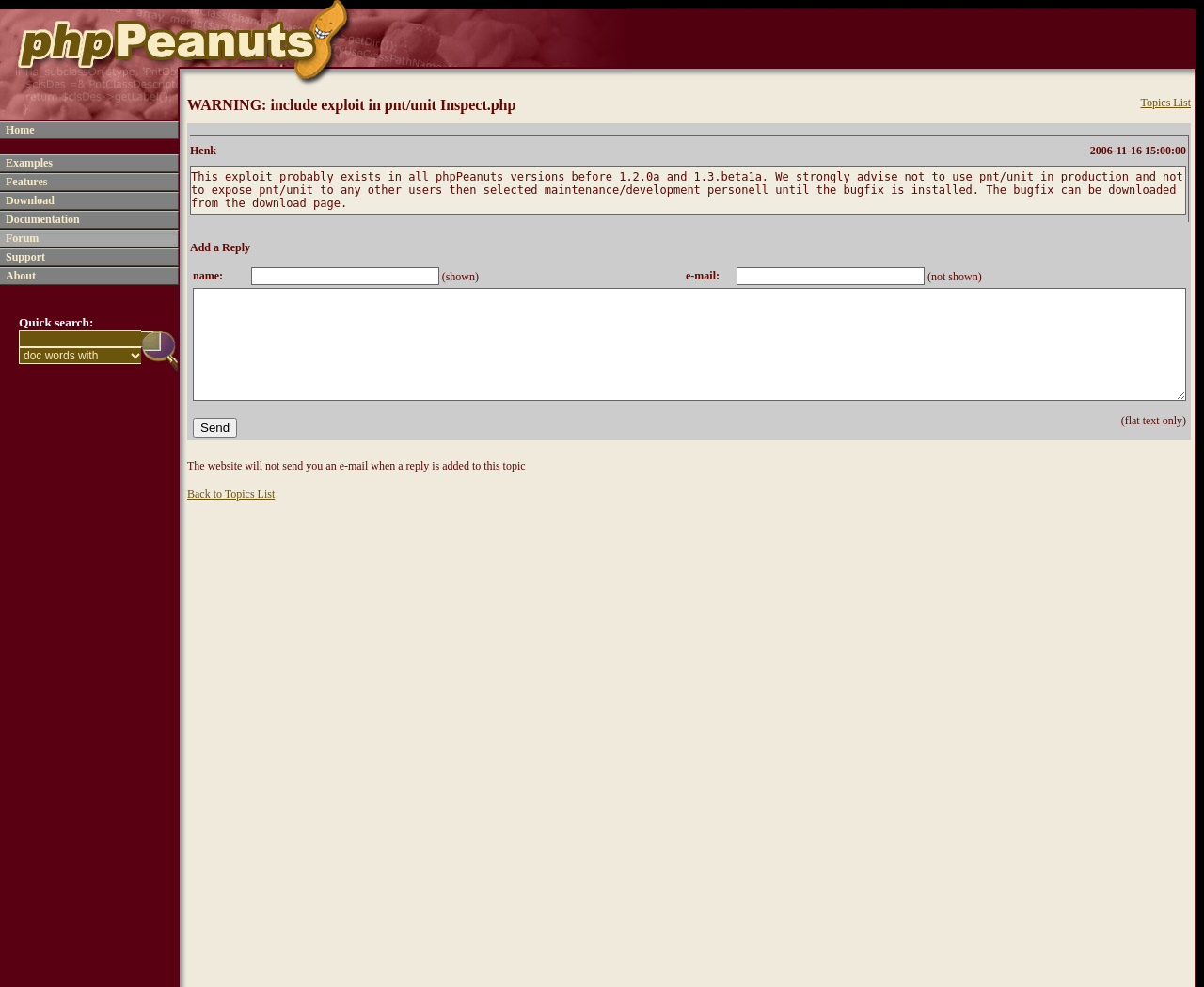What is the date mentioned in the text?
Refer to the image and provide a one-word or short phrase answer.

2006-11-16 15:00:00